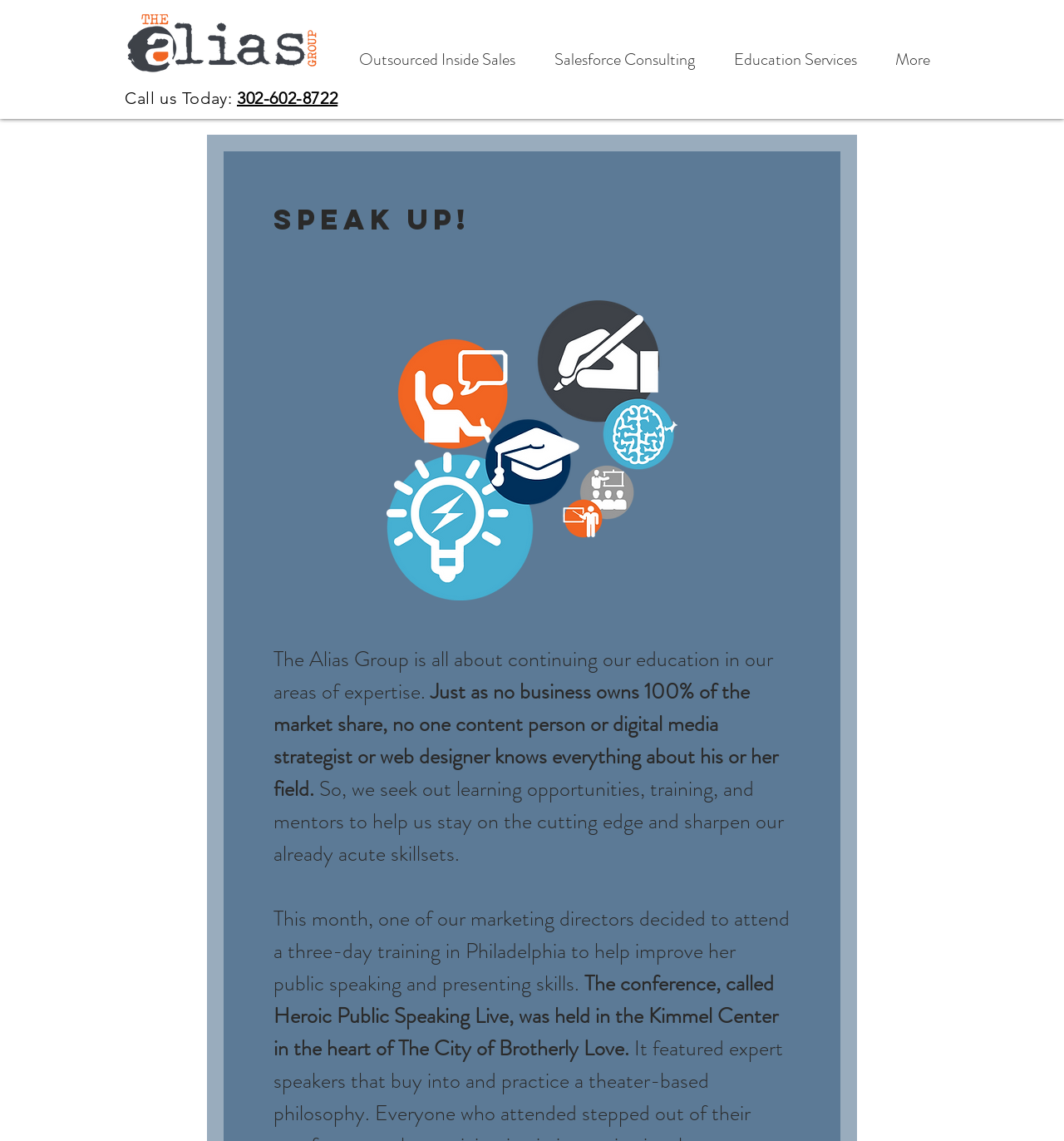Please find the bounding box coordinates in the format (top-left x, top-left y, bottom-right x, bottom-right y) for the given element description. Ensure the coordinates are floating point numbers between 0 and 1. Description: Salesforce Consulting

[0.502, 0.031, 0.671, 0.074]